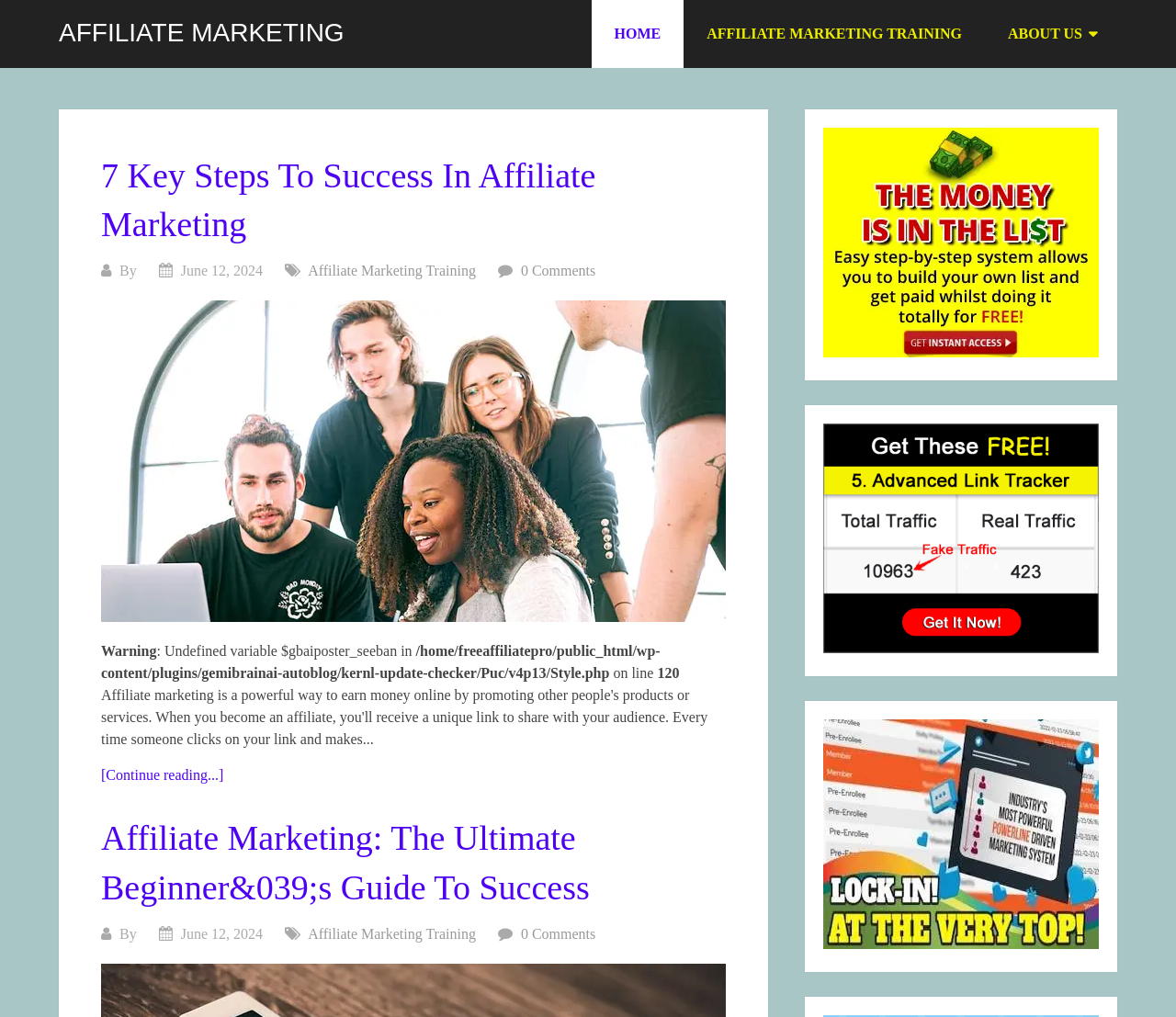Please determine the bounding box coordinates of the element to click in order to execute the following instruction: "Click on 'HOME'". The coordinates should be four float numbers between 0 and 1, specified as [left, top, right, bottom].

[0.503, 0.0, 0.581, 0.067]